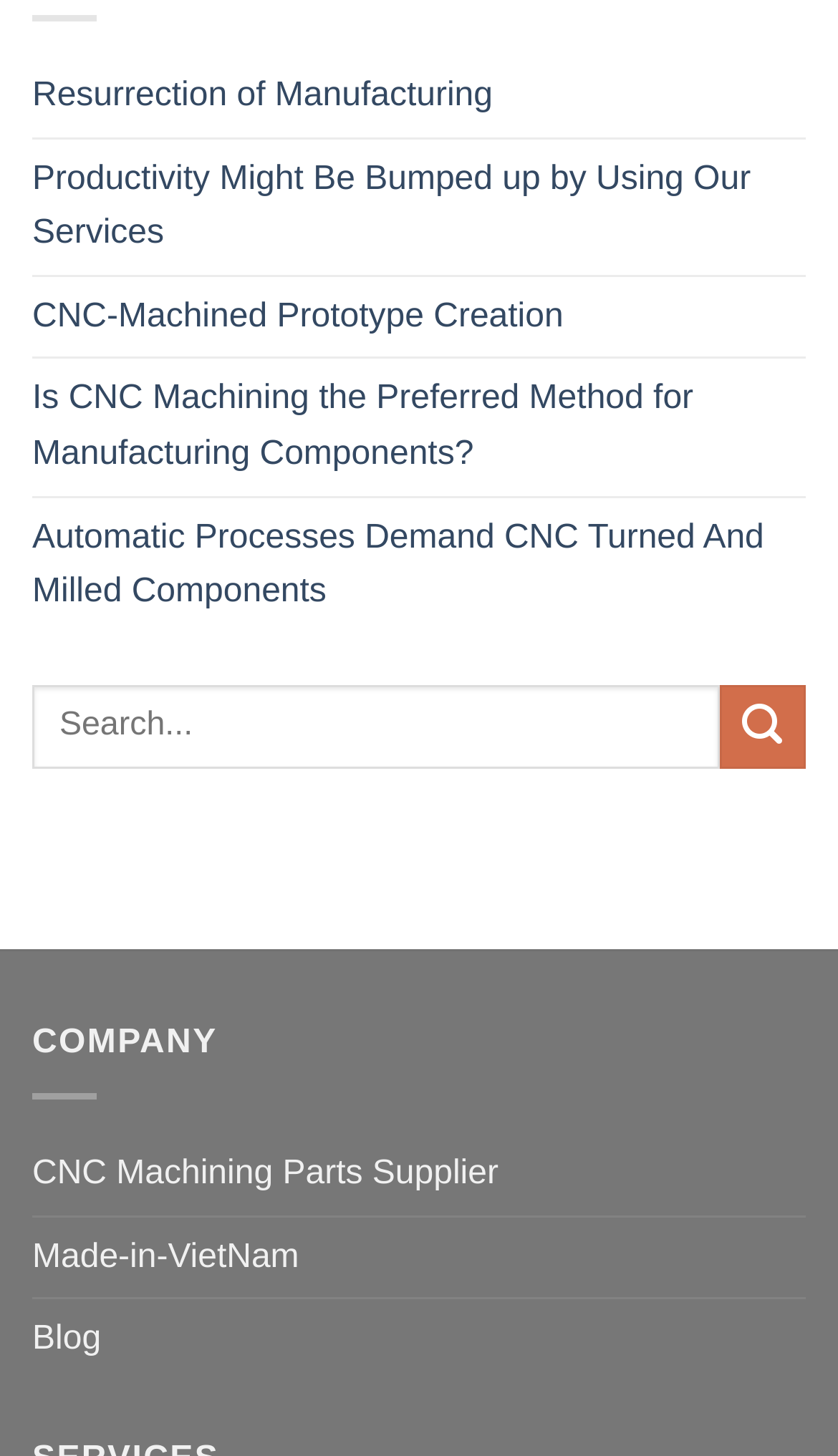Please determine the bounding box coordinates for the UI element described as: "name="s" placeholder="Search..."".

[0.038, 0.471, 0.859, 0.528]